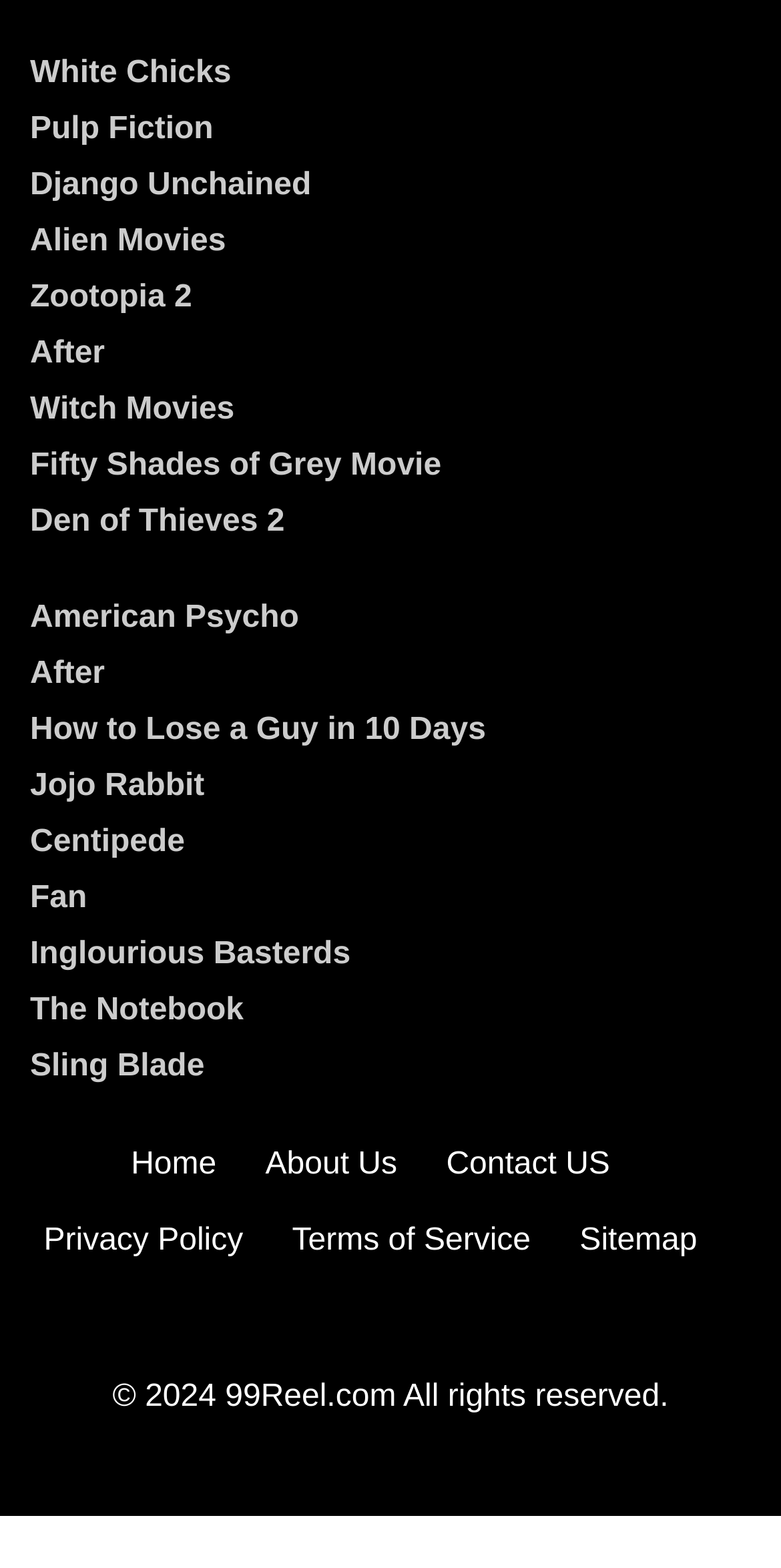Please identify the coordinates of the bounding box for the clickable region that will accomplish this instruction: "check Privacy Policy".

[0.056, 0.781, 0.311, 0.804]